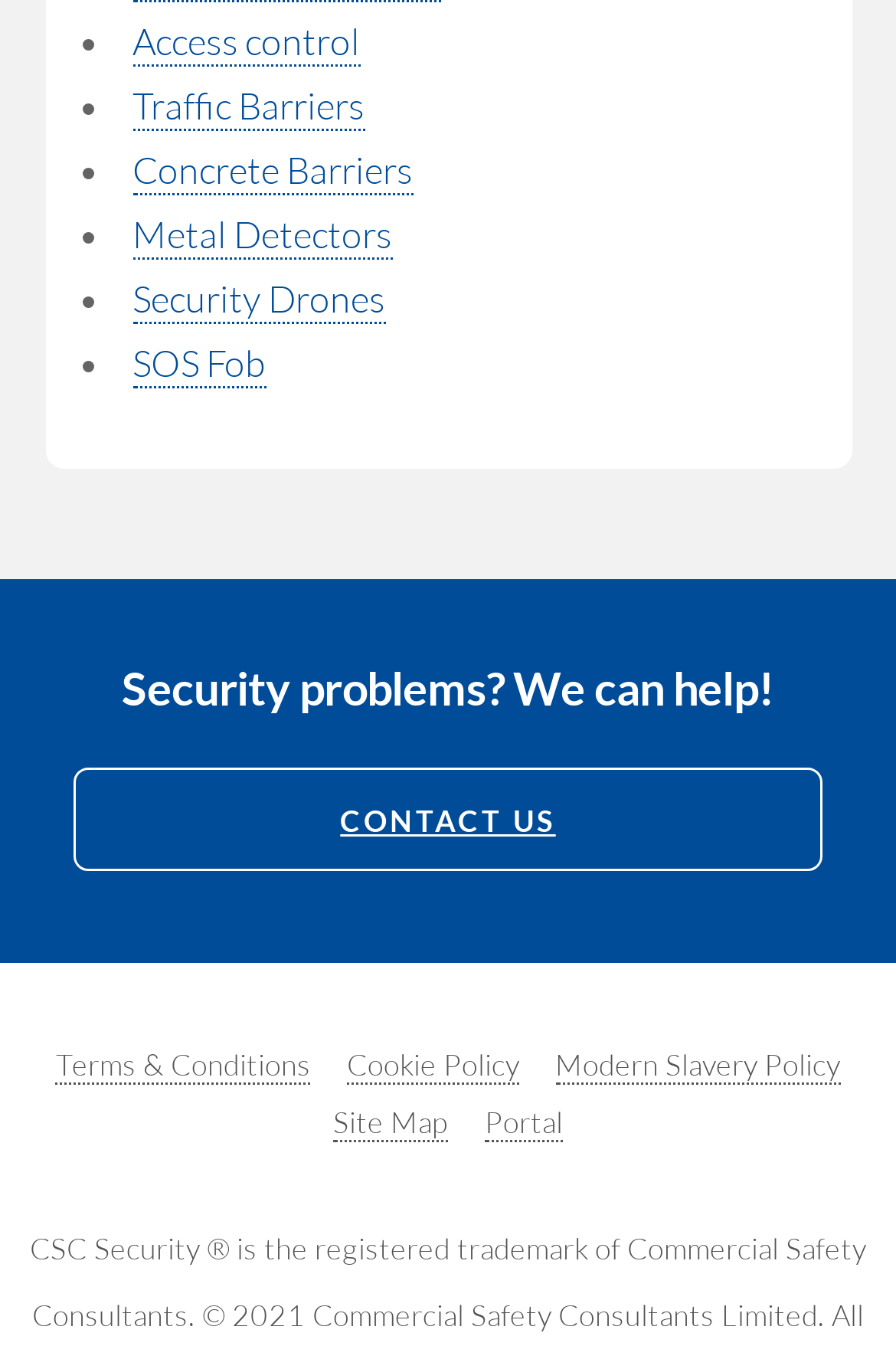Please specify the bounding box coordinates of the element that should be clicked to execute the given instruction: 'Contact us'. Ensure the coordinates are four float numbers between 0 and 1, expressed as [left, top, right, bottom].

[0.082, 0.57, 0.918, 0.647]